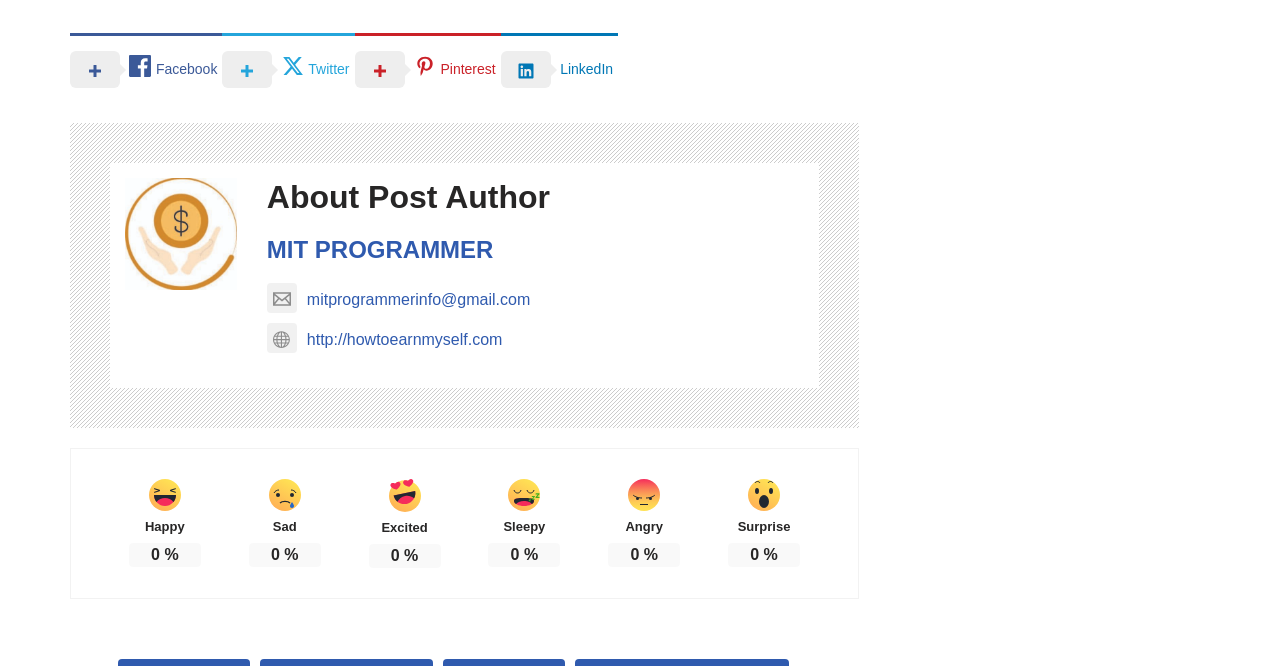Show the bounding box coordinates of the region that should be clicked to follow the instruction: "Contact via email."

[0.208, 0.436, 0.414, 0.462]